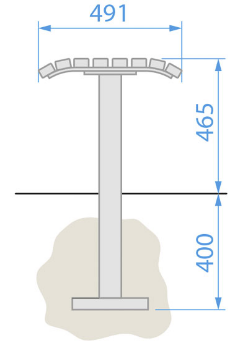How deep does the base of the bench extend?
Can you provide an in-depth and detailed response to the question?

The diagram shows that the base of the bench extends 400 mm below the ground level, which is an important consideration for installation and stability.